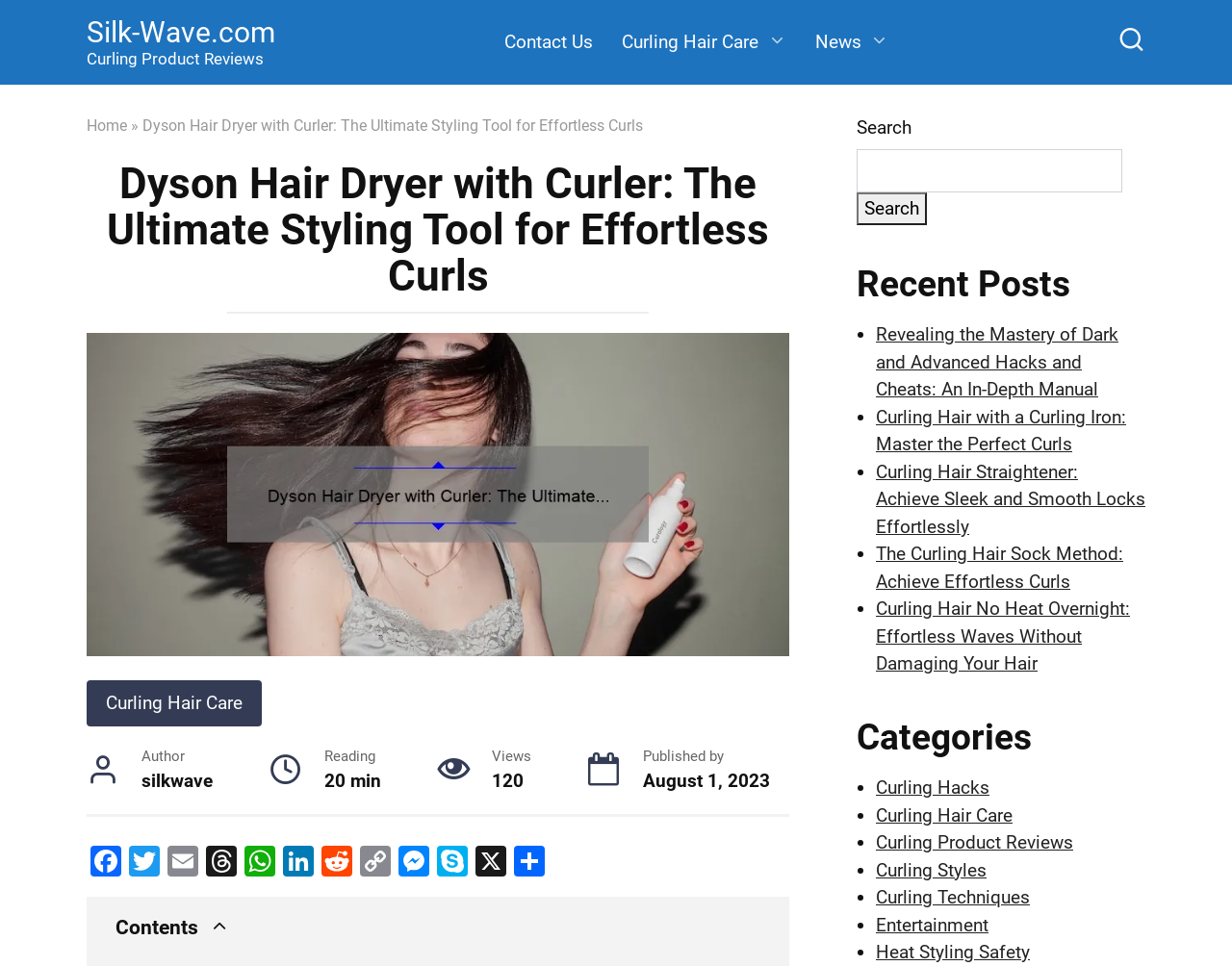What is the date of publication of this article?
Based on the screenshot, provide your answer in one word or phrase.

August 1, 2023